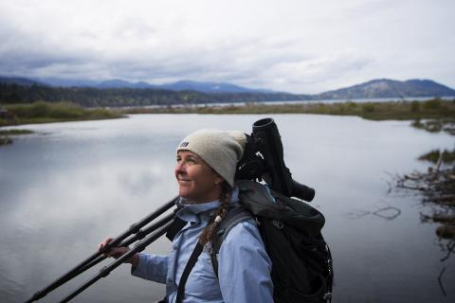What type of landscape is visible in the backdrop?
Analyze the image and deliver a detailed answer to the question.

The backdrop of the image reveals a landscape of misty mountains under a cloudy sky, which reflects the wilderness and natural beauty of the Olympic National Park.